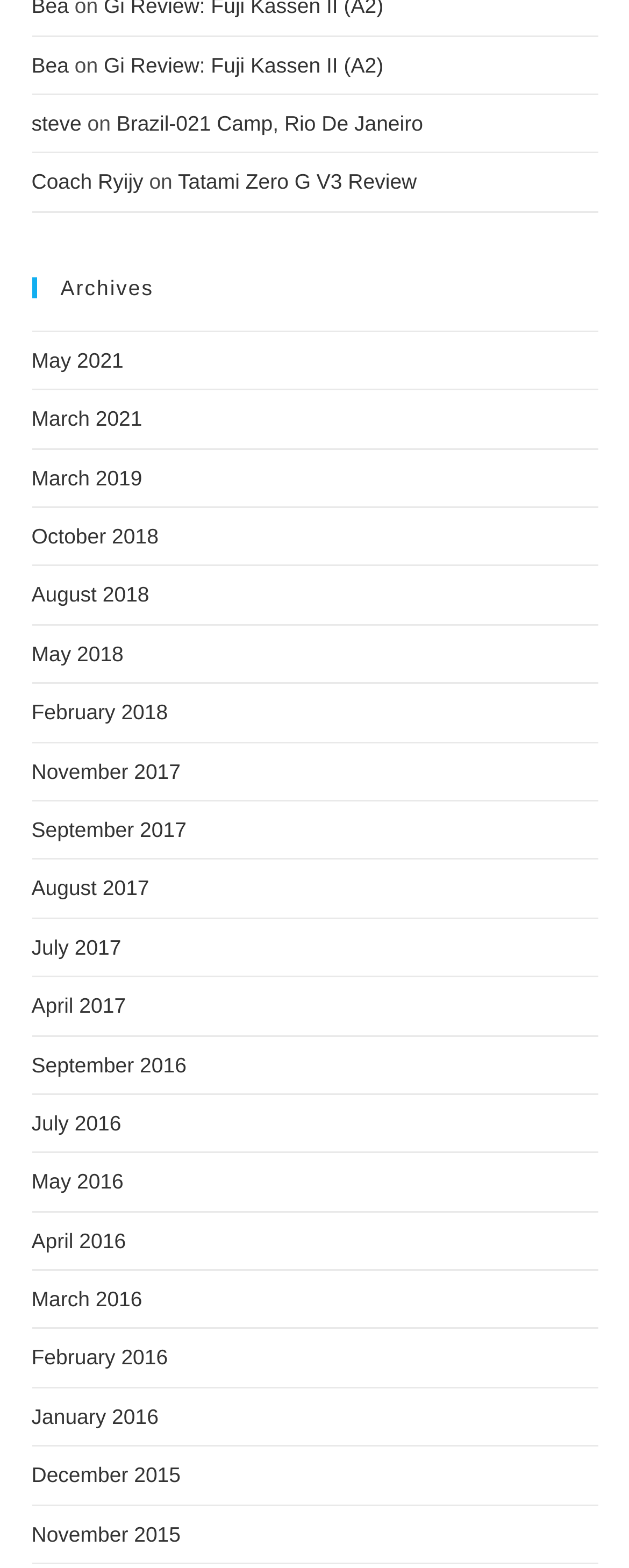How many reviews are listed on the webpage?
Provide a one-word or short-phrase answer based on the image.

3